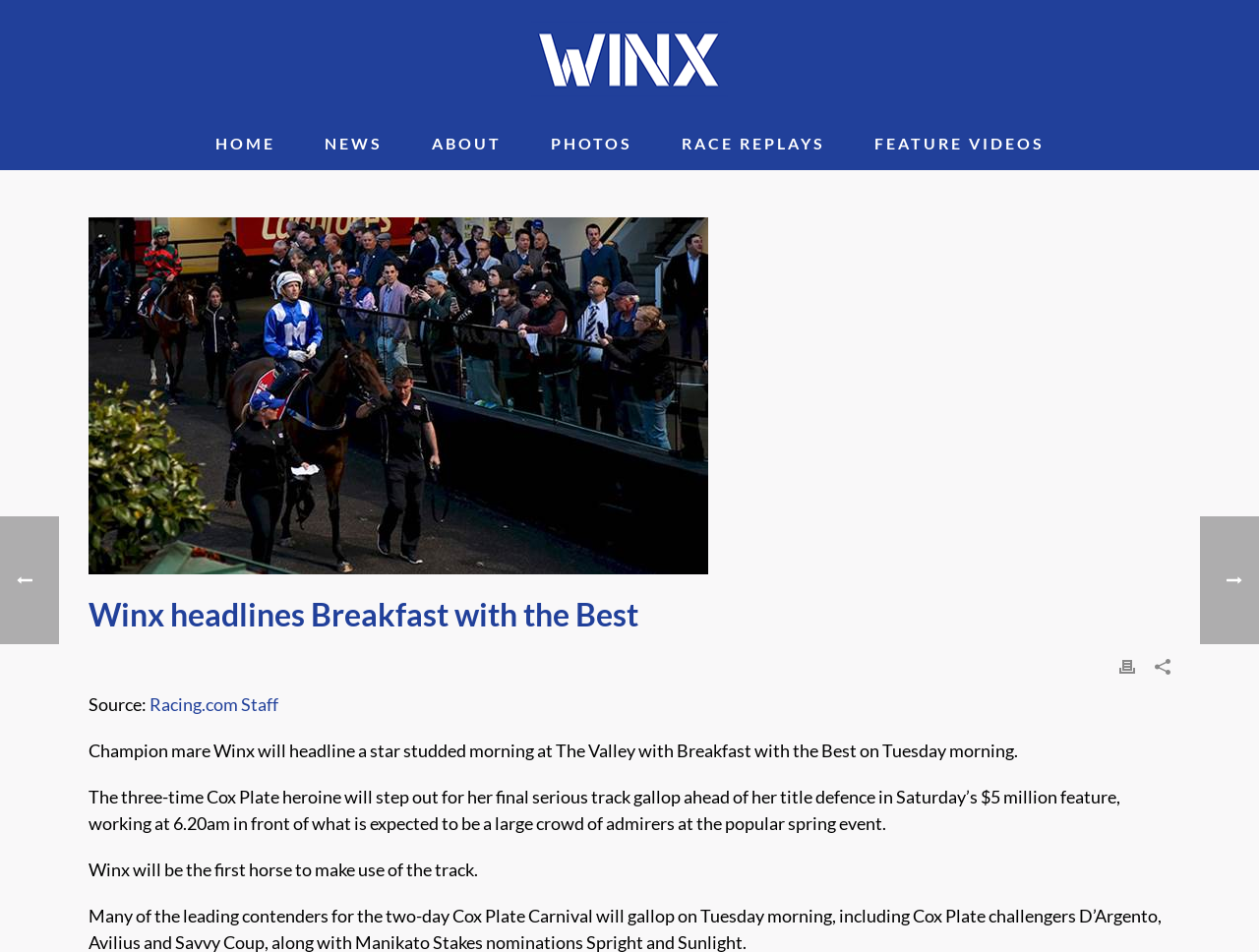Determine the coordinates of the bounding box that should be clicked to complete the instruction: "Read the news from Racing.com Staff". The coordinates should be represented by four float numbers between 0 and 1: [left, top, right, bottom].

[0.119, 0.728, 0.221, 0.751]